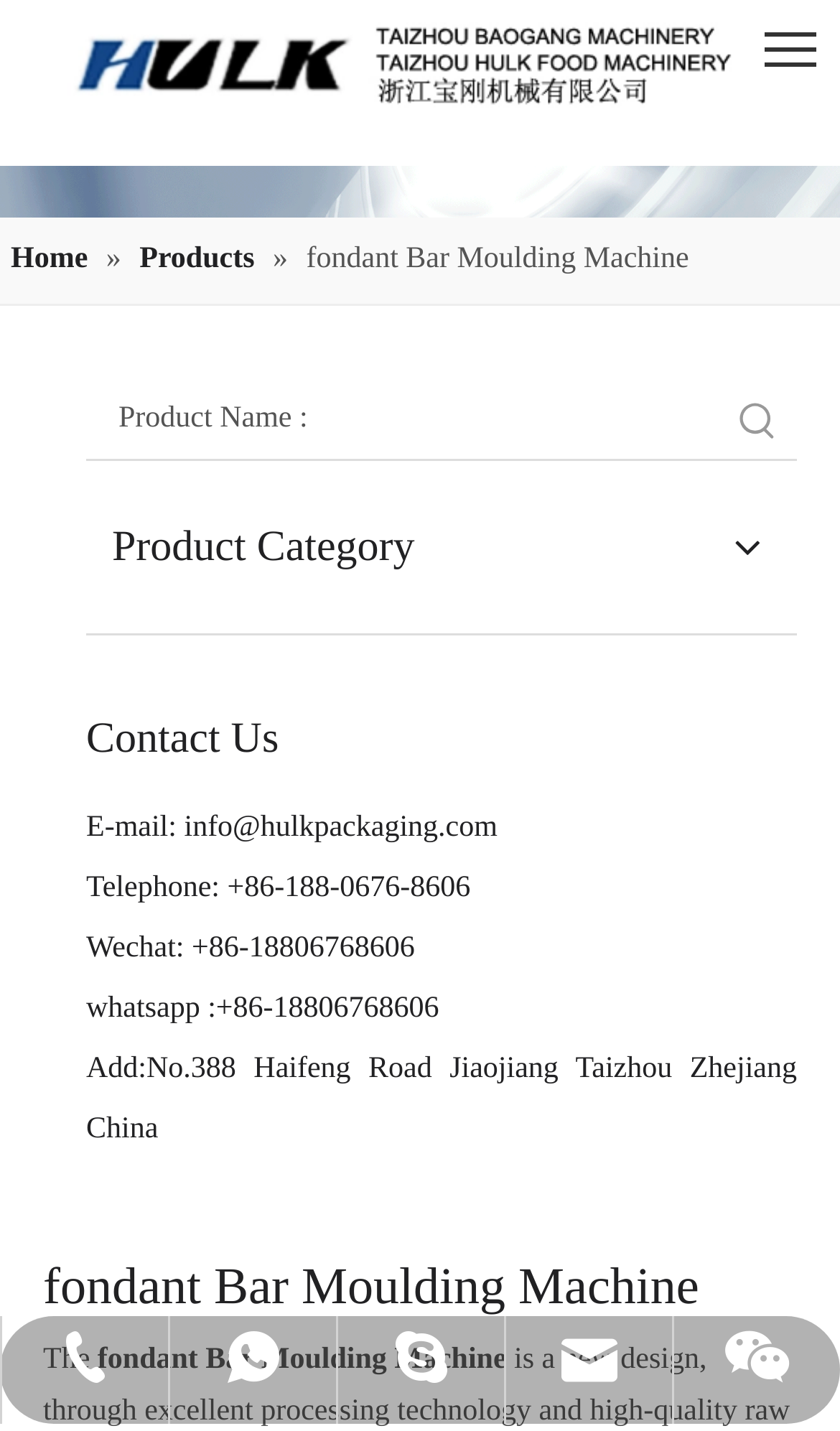What is the address of the company?
Refer to the image and offer an in-depth and detailed answer to the question.

The address can be found at the bottom of the webpage, where it says 'Add:No.388 Haifeng Road Jiaojiang Taizhou Zhejiang China'.